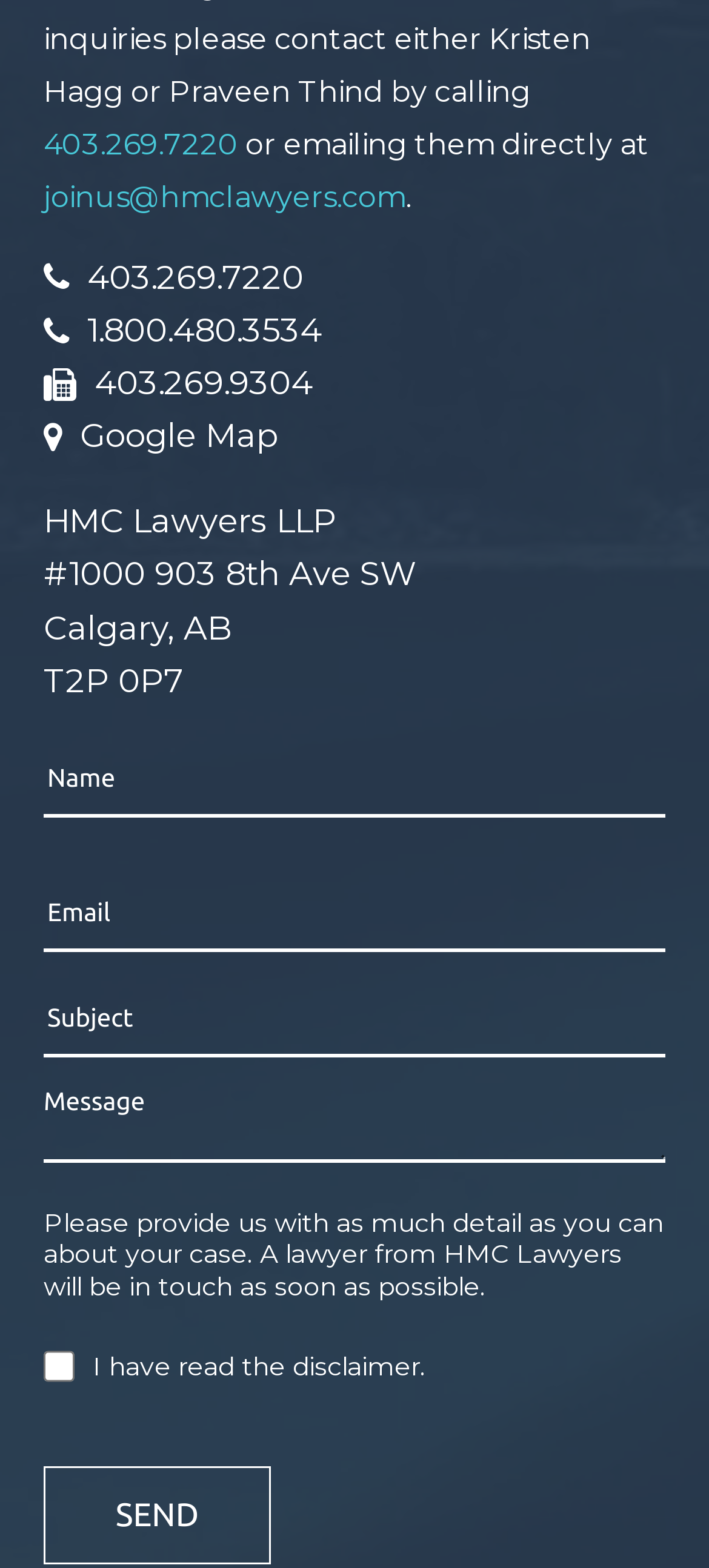What is the phone number to contact HMC Lawyers?
Provide a detailed answer to the question, using the image to inform your response.

The phone number can be found in the top section of the webpage, where it is listed as '403.269.7220' and also as an icon with the same number. This suggests that it is a primary contact method for the law firm.